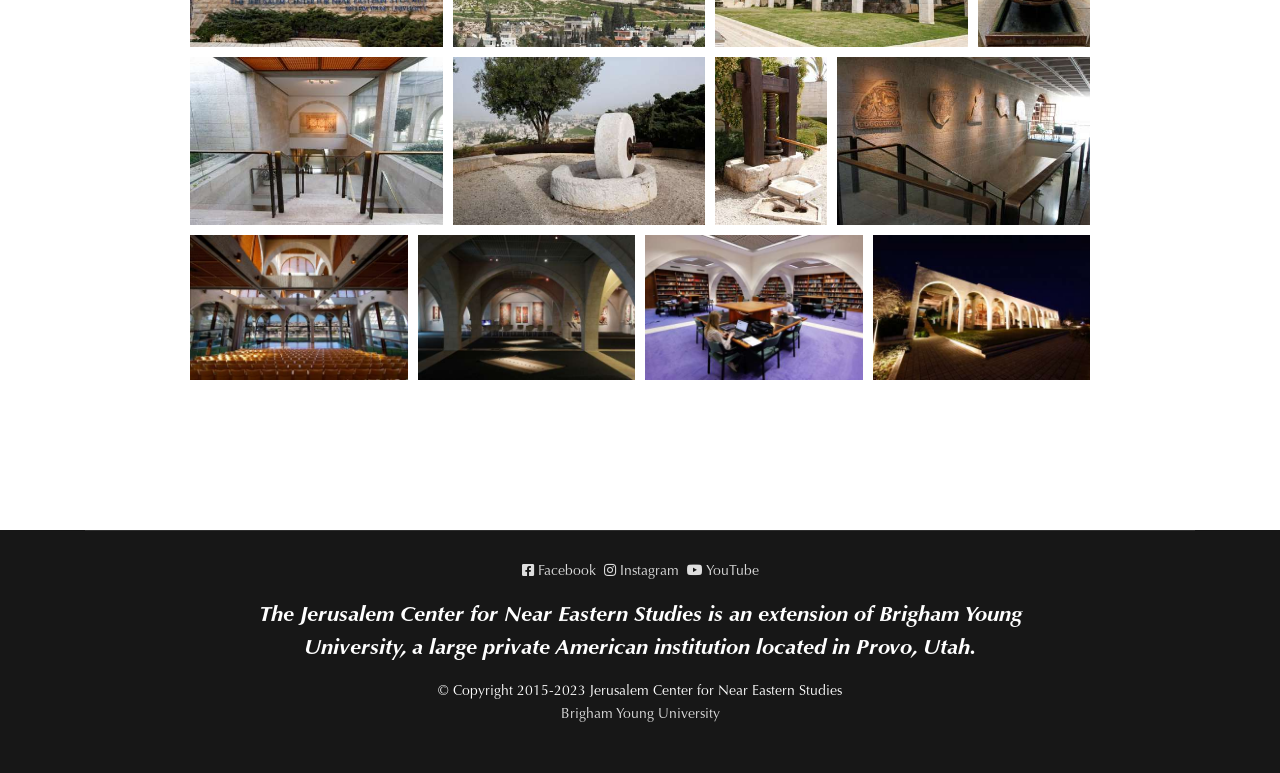Specify the bounding box coordinates (top-left x, top-left y, bottom-right x, bottom-right y) of the UI element in the screenshot that matches this description: YouTube

[0.536, 0.731, 0.593, 0.749]